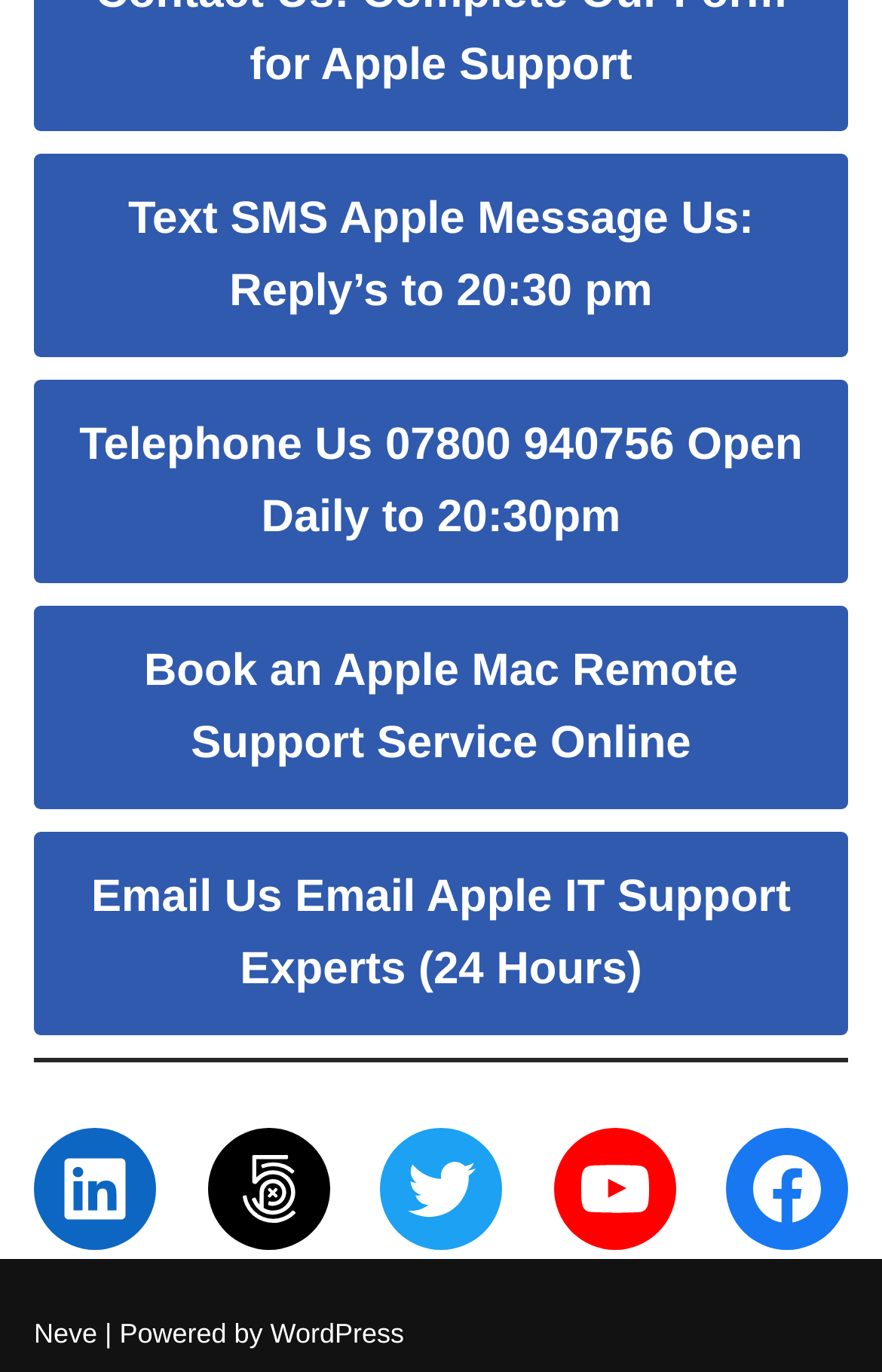Determine the bounding box coordinates of the clickable element necessary to fulfill the instruction: "Check the website's WordPress page". Provide the coordinates as four float numbers within the 0 to 1 range, i.e., [left, top, right, bottom].

[0.306, 0.961, 0.458, 0.984]